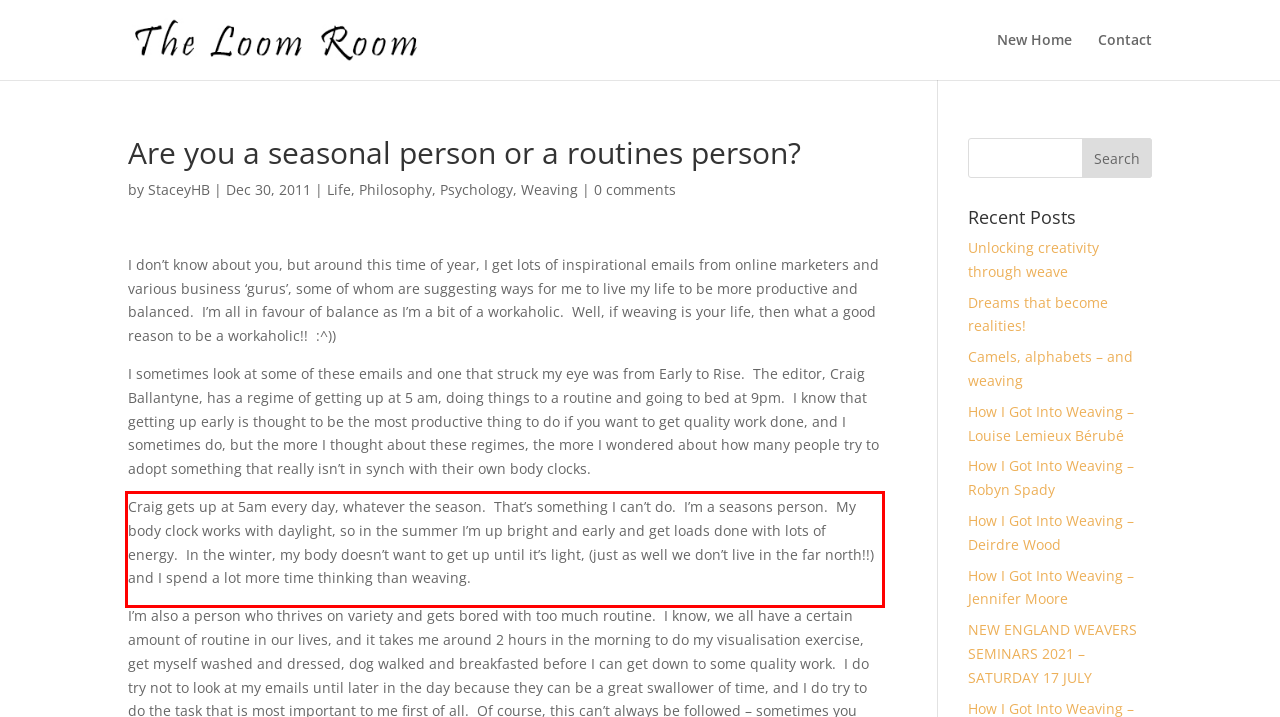Please identify and extract the text from the UI element that is surrounded by a red bounding box in the provided webpage screenshot.

Craig gets up at 5am every day, whatever the season. That’s something I can’t do. I’m a seasons person. My body clock works with daylight, so in the summer I’m up bright and early and get loads done with lots of energy. In the winter, my body doesn’t want to get up until it’s light, (just as well we don’t live in the far north!!) and I spend a lot more time thinking than weaving.